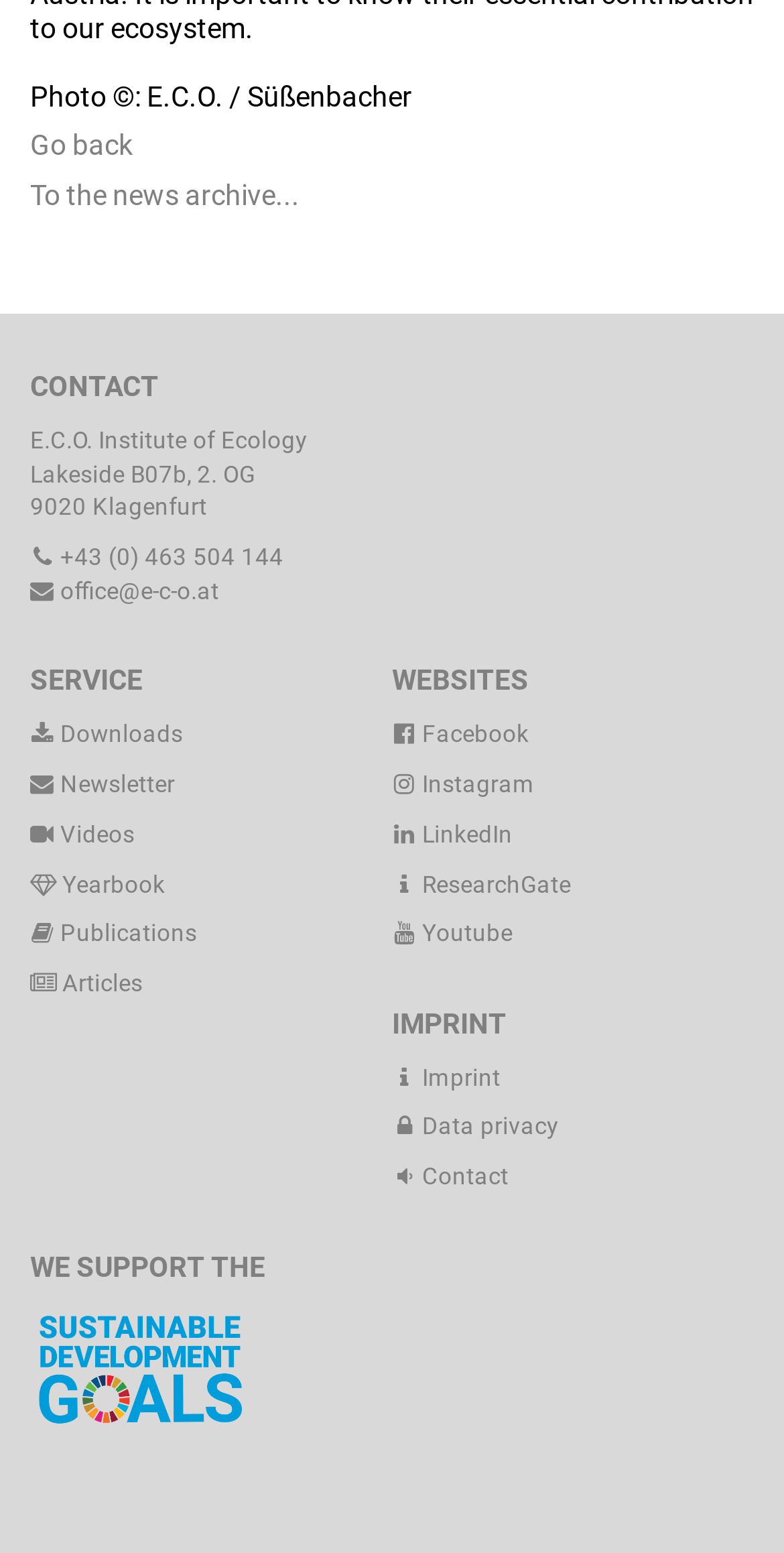Provide the bounding box coordinates, formatted as (top-left x, top-left y, bottom-right x, bottom-right y), with all values being floating point numbers between 0 and 1. Identify the bounding box of the UI element that matches the description: Data privacy

[0.5, 0.717, 0.713, 0.735]